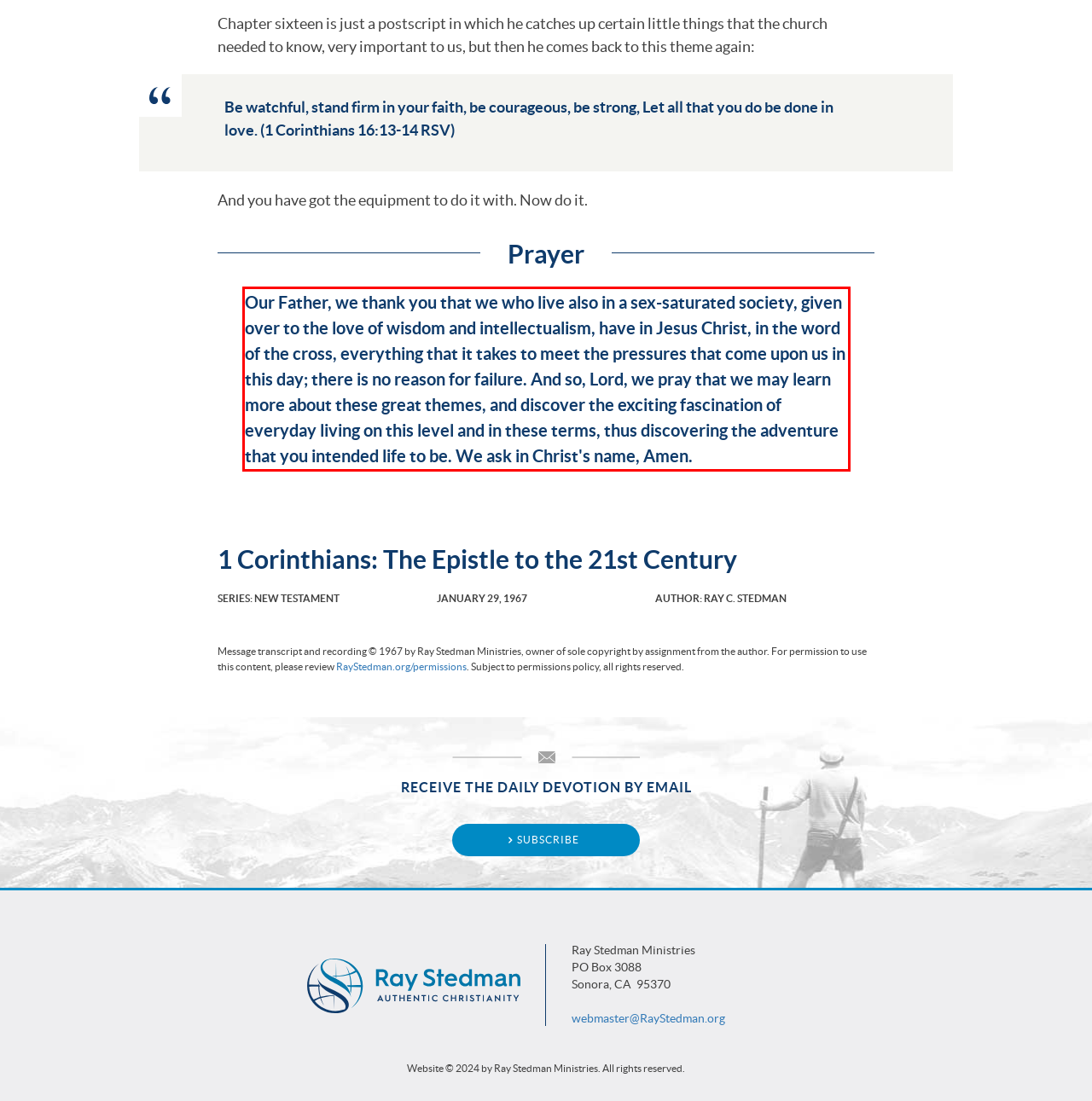With the provided screenshot of a webpage, locate the red bounding box and perform OCR to extract the text content inside it.

Our Father, we thank you that we who live also in a sex-saturated society, given over to the love of wisdom and intellectualism, have in Jesus Christ, in the word of the cross, everything that it takes to meet the pressures that come upon us in this day; there is no reason for failure. And so, Lord, we pray that we may learn more about these great themes, and discover the exciting fascination of everyday living on this level and in these terms, thus discovering the adventure that you intended life to be. We ask in Christ's name, Amen.